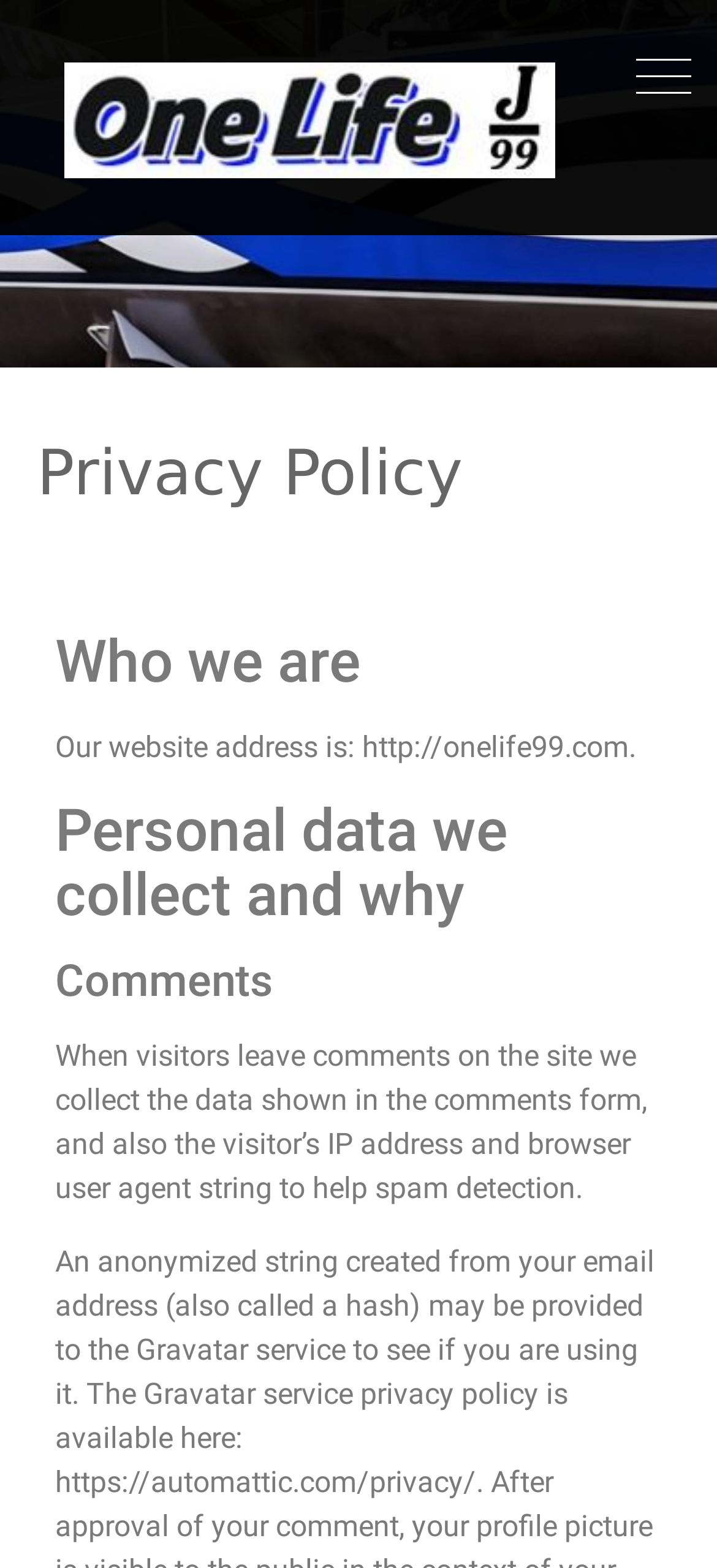Provide the bounding box coordinates for the UI element described in this sentence: "alt="USA-26 One Life J/99"". The coordinates should be four float values between 0 and 1, i.e., [left, top, right, bottom].

[0.09, 0.062, 0.774, 0.084]